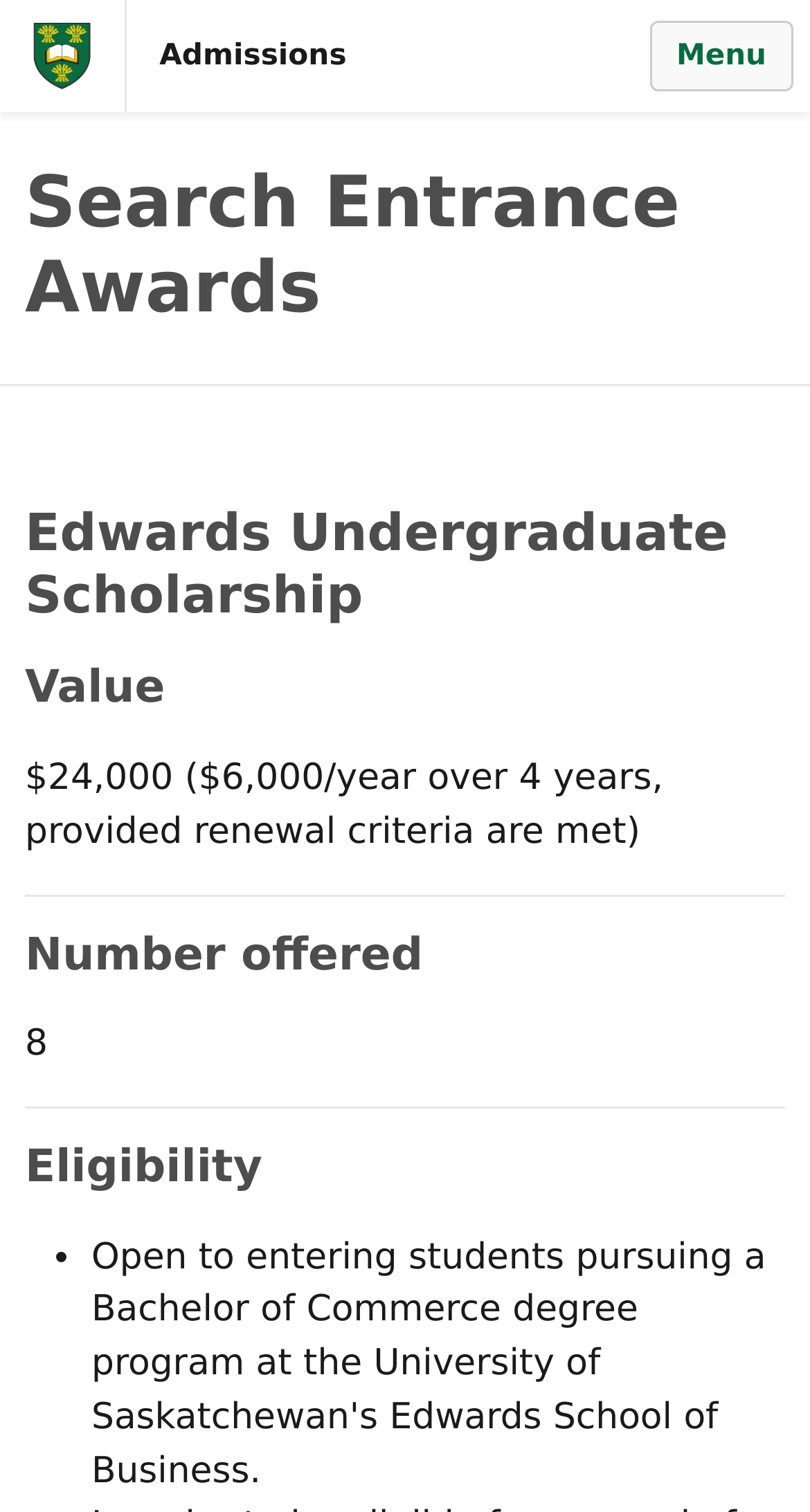Describe in detail what you see on the webpage.

The webpage is about the Search Entrance Awards at the University of Saskatchewan's Admissions department. At the top left corner, there is a link to the university's homepage, accompanied by a small university logo. Next to it, there is a link to the Admissions department. On the top right corner, there is a button to open the mobile menu.

Below the top navigation, there is a prominent heading that reads "Search Entrance Awards". Underneath this heading, there are several sections describing the Edwards Undergraduate Scholarship. The first section is a heading that reads "Edwards Undergraduate Scholarship". Below it, there is a section with a heading "Value" and a description that reads "$24,000 ($6,000/year over 4 years, provided renewal criteria are met)".

Following the "Value" section, there is a horizontal separator line. Below the separator, there is a section with a heading "Number offered" and a description that reads "8". Another horizontal separator line follows, and then there is a section with a heading "Eligibility". This section starts with a bullet point, indicated by a "•" symbol.

There are a total of 5 links on the page, including the "Skip to main content" link at the top. There is one image on the page, which is the university logo. There are 5 headings in total, including the main "Search Entrance Awards" heading and the subheadings for the scholarship details.